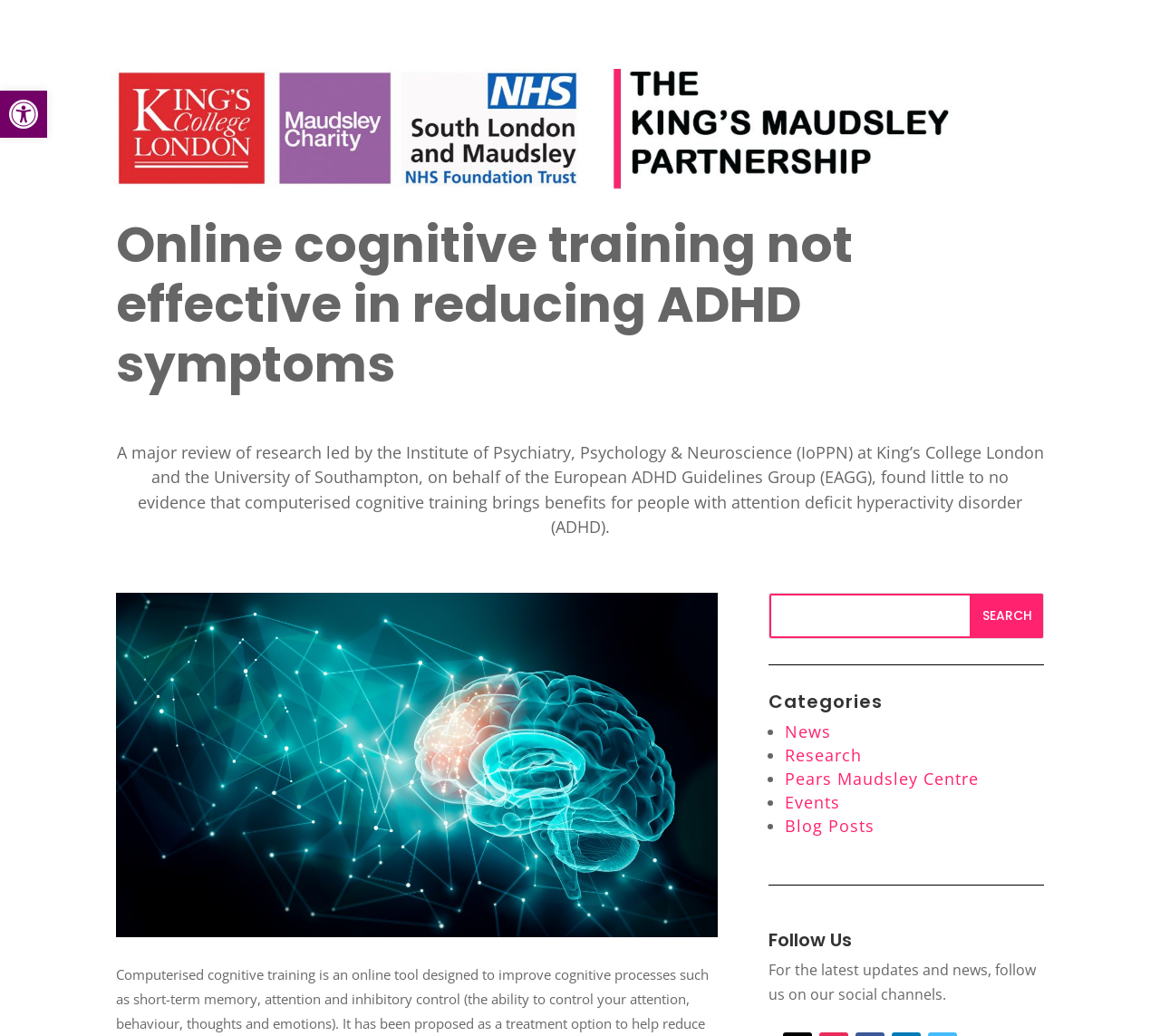Specify the bounding box coordinates of the area to click in order to follow the given instruction: "Read news."

[0.677, 0.696, 0.717, 0.717]